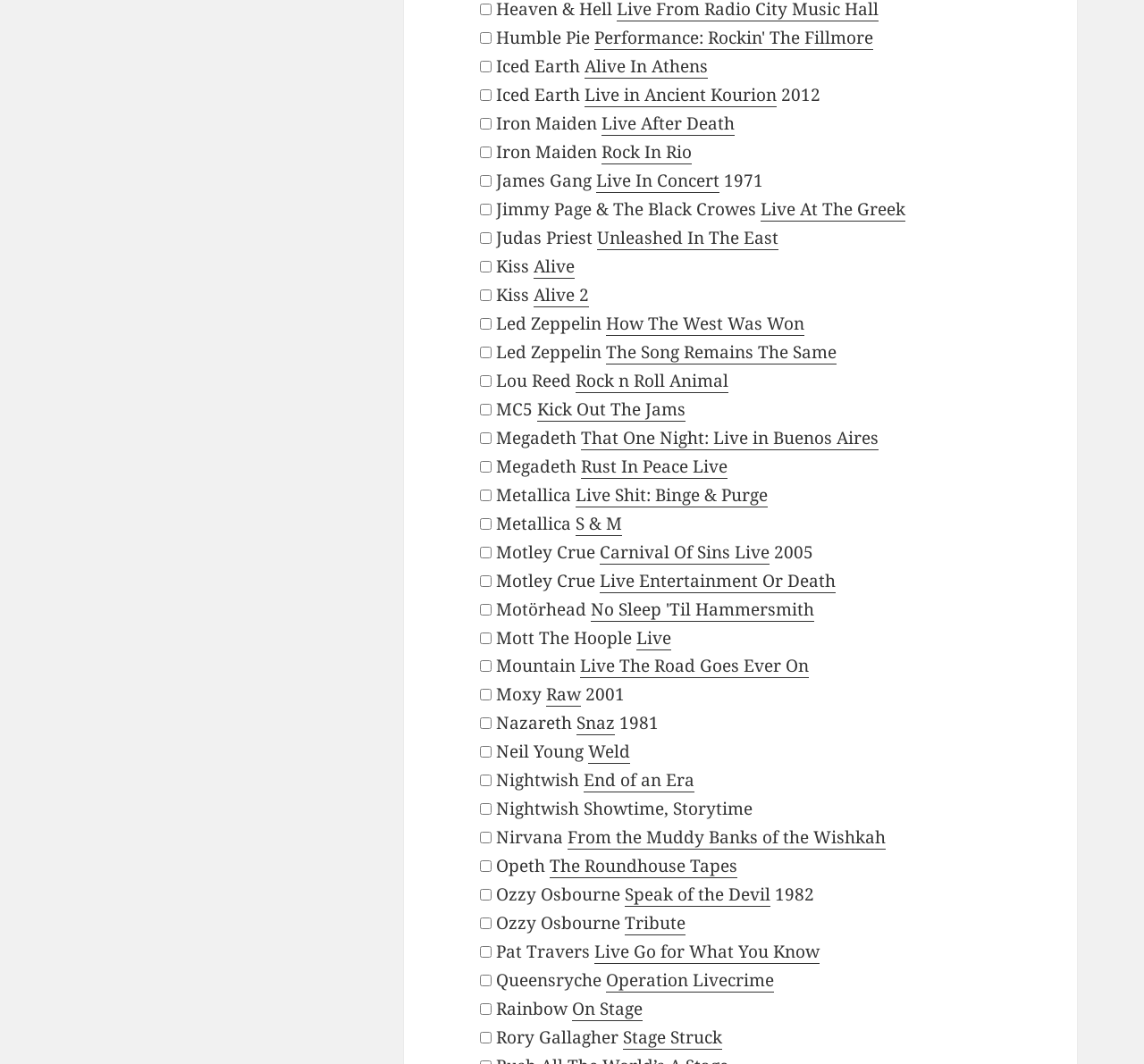Please reply with a single word or brief phrase to the question: 
What is the text of the first link on the webpage?

Performance: Rockin' The Fillmore